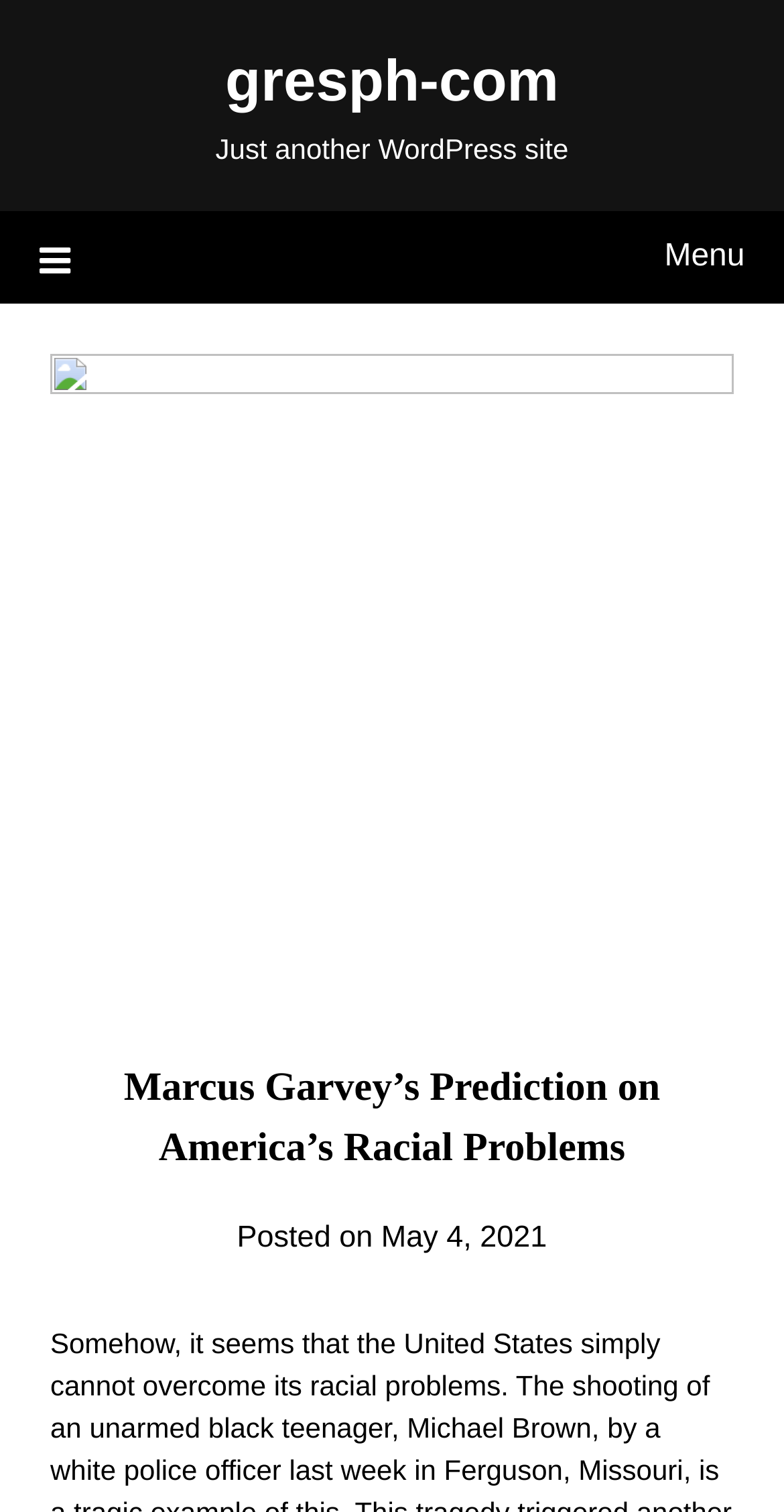Given the description: "Menu", determine the bounding box coordinates of the UI element. The coordinates should be formatted as four float numbers between 0 and 1, [left, top, right, bottom].

[0.05, 0.139, 0.95, 0.2]